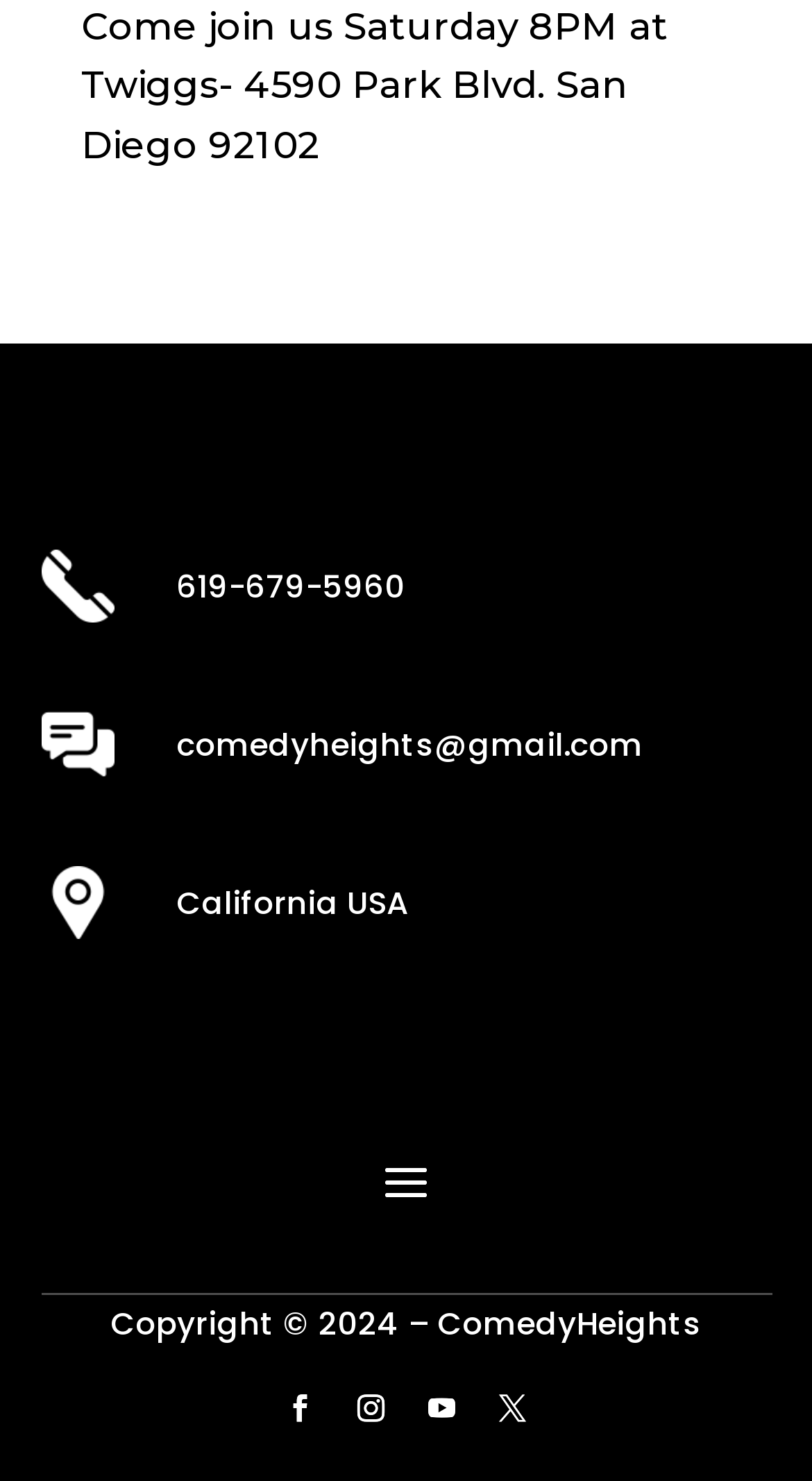What is the phone number?
Offer a detailed and exhaustive answer to the question.

The phone number can be found in the heading element inside the first LayoutTable, which reads '619-679-5960'. This is likely the contact phone number for the event or organization.